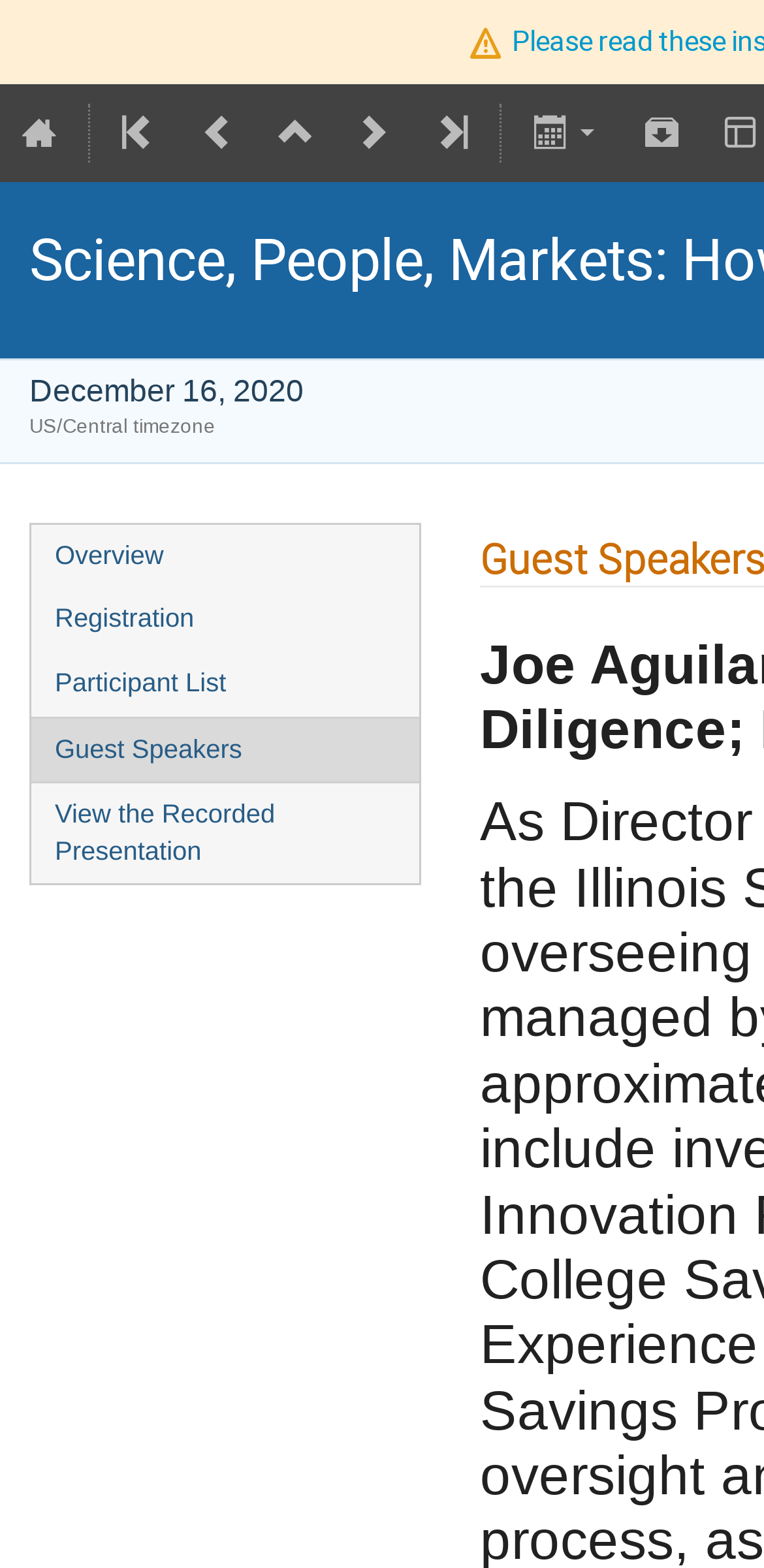What is the date of the event?
Please answer using one word or phrase, based on the screenshot.

December 16, 2020